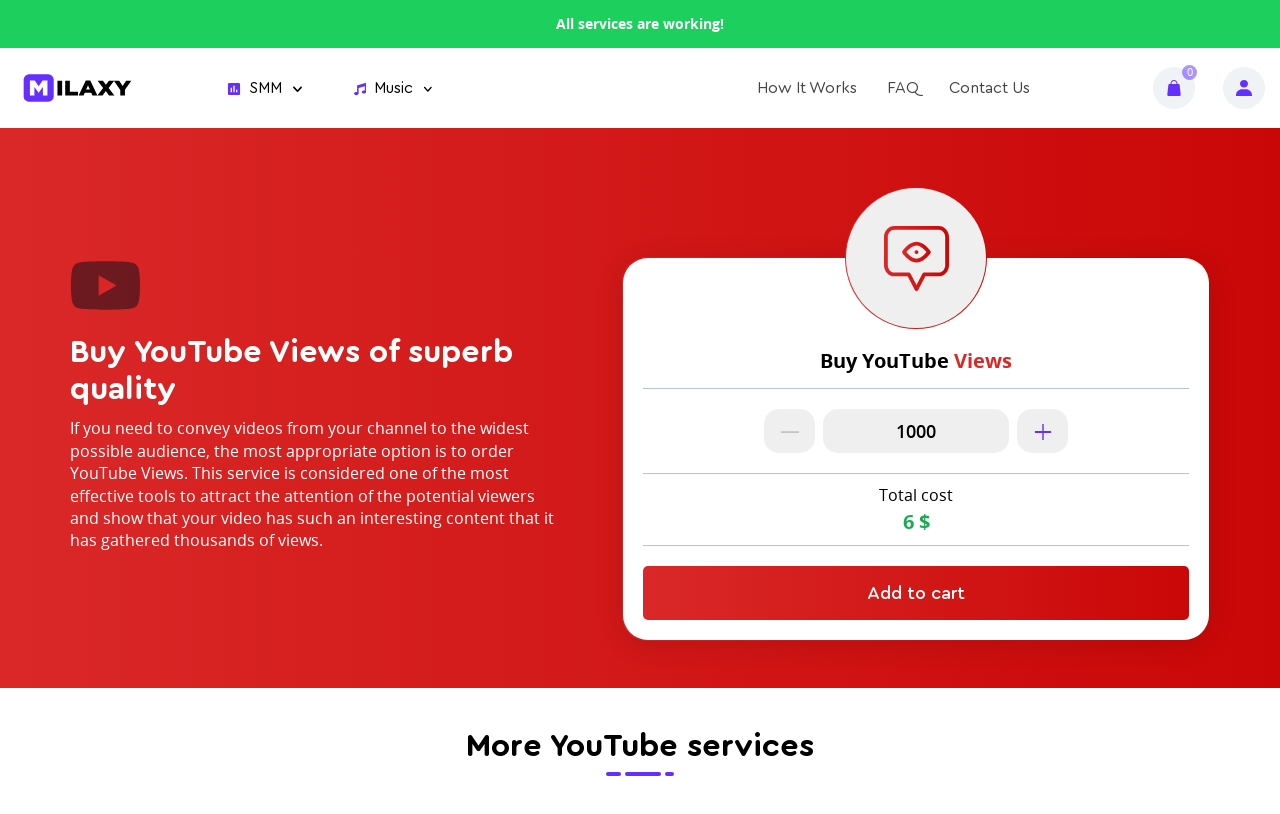Describe every aspect of the webpage in a detailed manner.

The webpage is about Milaxy, a platform that offers services to buy Instagram likes and followers, as well as YouTube views. At the top, there is a notification that "All services are working!" in a prominent position. Below this, there are several icons and links, including an image, a link, and a "SMM" label, followed by more images and a "Music" label. 

On the right side, there are three links: "How It Works", "FAQ", and "Contact Us". Next to these links, there is a section displaying a price of "0$" and a few links with accompanying images.

The main content of the page is focused on buying YouTube views. There is a heading that reads "Buy YouTube Views of superb quality", followed by a paragraph explaining the benefits of ordering YouTube views. Below this, there is a section with a heading "Buy YouTube Views" and a form to select the number of views, with a minimum value of 100 and a maximum value of 50,000. The form also displays the total cost, which is initially set to 6 dollars. There is a button to add the selected views to the cart.

Finally, at the bottom of the page, there is a heading "More YouTube services" that suggests the availability of additional services related to YouTube.